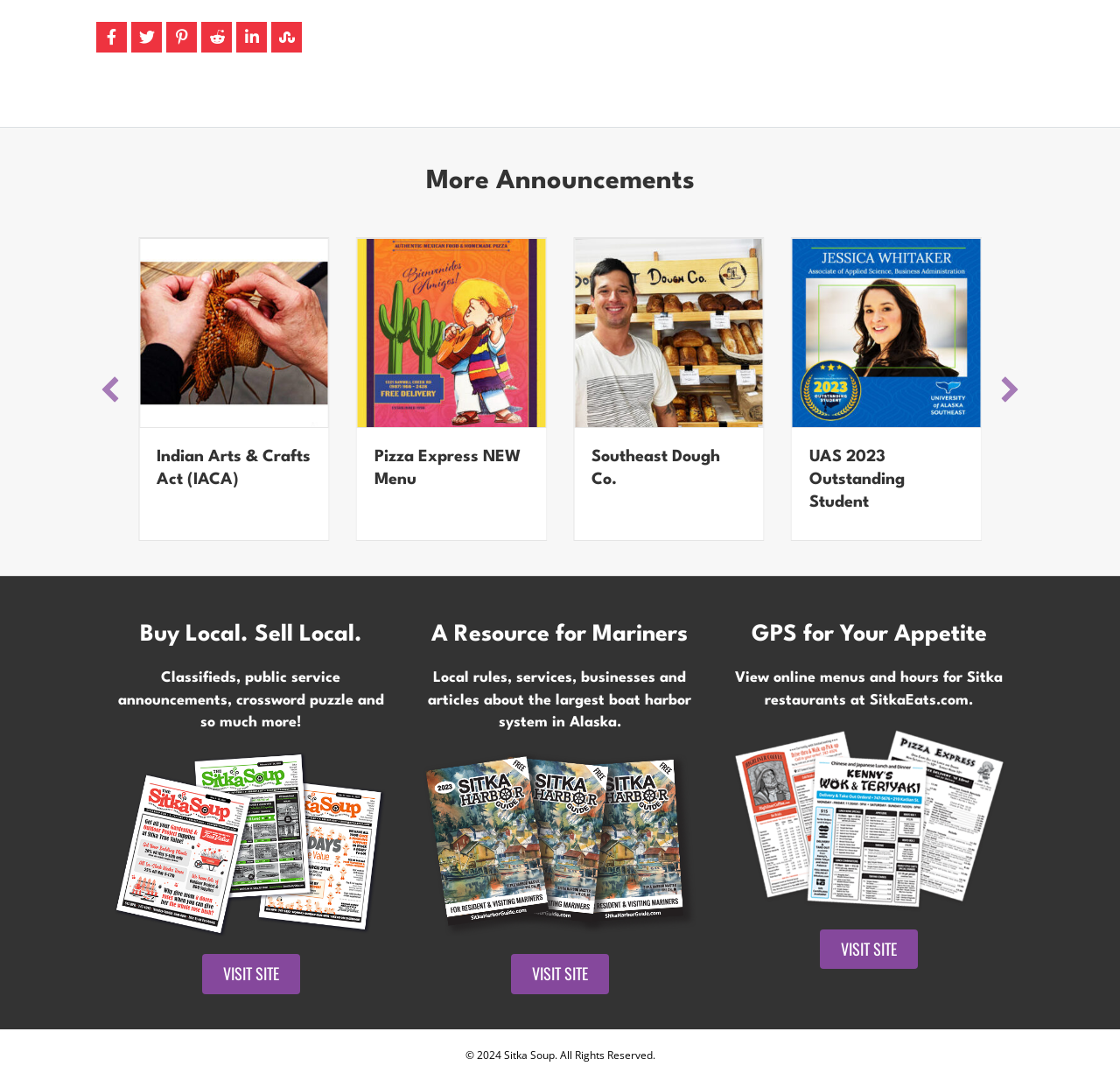Please provide the bounding box coordinate of the region that matches the element description: aria-label="next". Coordinates should be in the format (top-left x, top-left y, bottom-right x, bottom-right y) and all values should be between 0 and 1.

[0.889, 0.347, 0.914, 0.373]